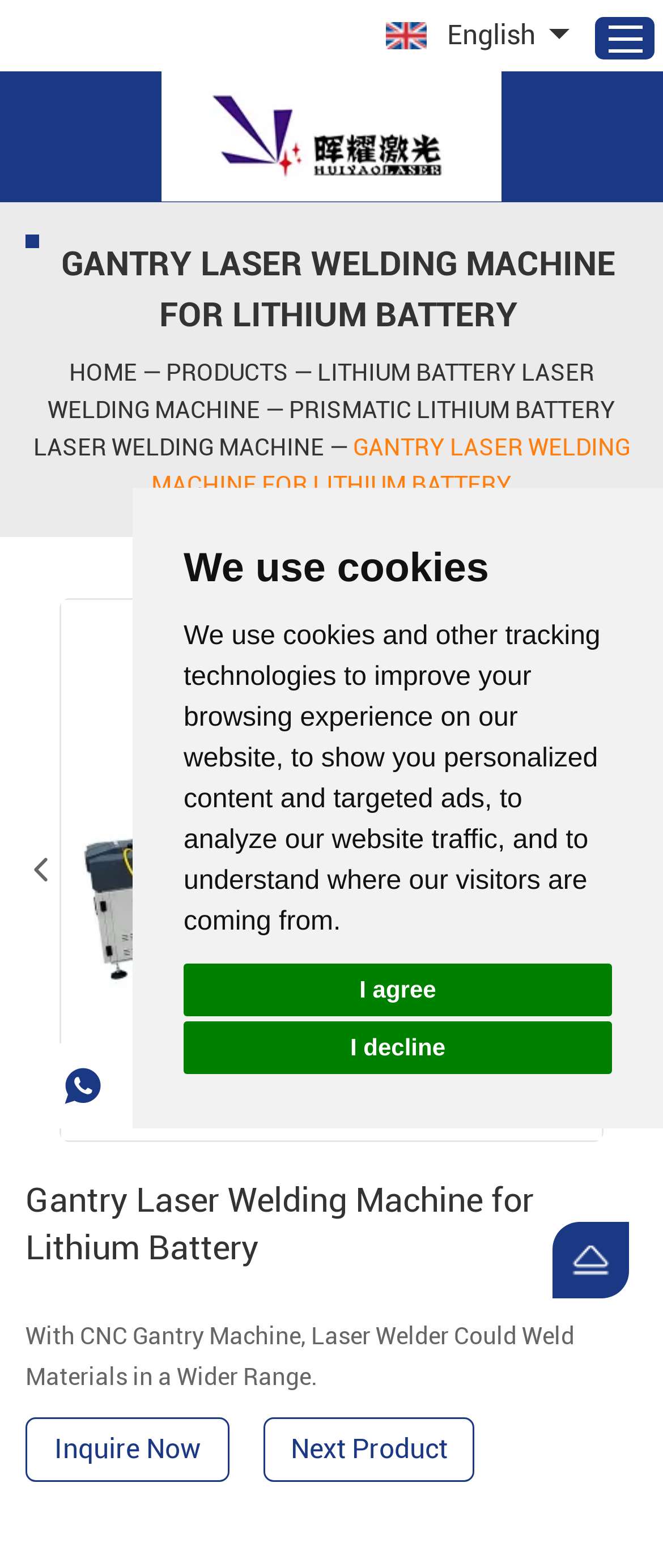Please identify the bounding box coordinates of the element's region that I should click in order to complete the following instruction: "Search for something". The bounding box coordinates consist of four float numbers between 0 and 1, i.e., [left, top, right, bottom].

None